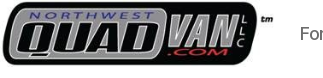What type of vehicles does Northwest Quadvan specialize in?
Based on the image content, provide your answer in one word or a short phrase.

Ford Transits and Econolines